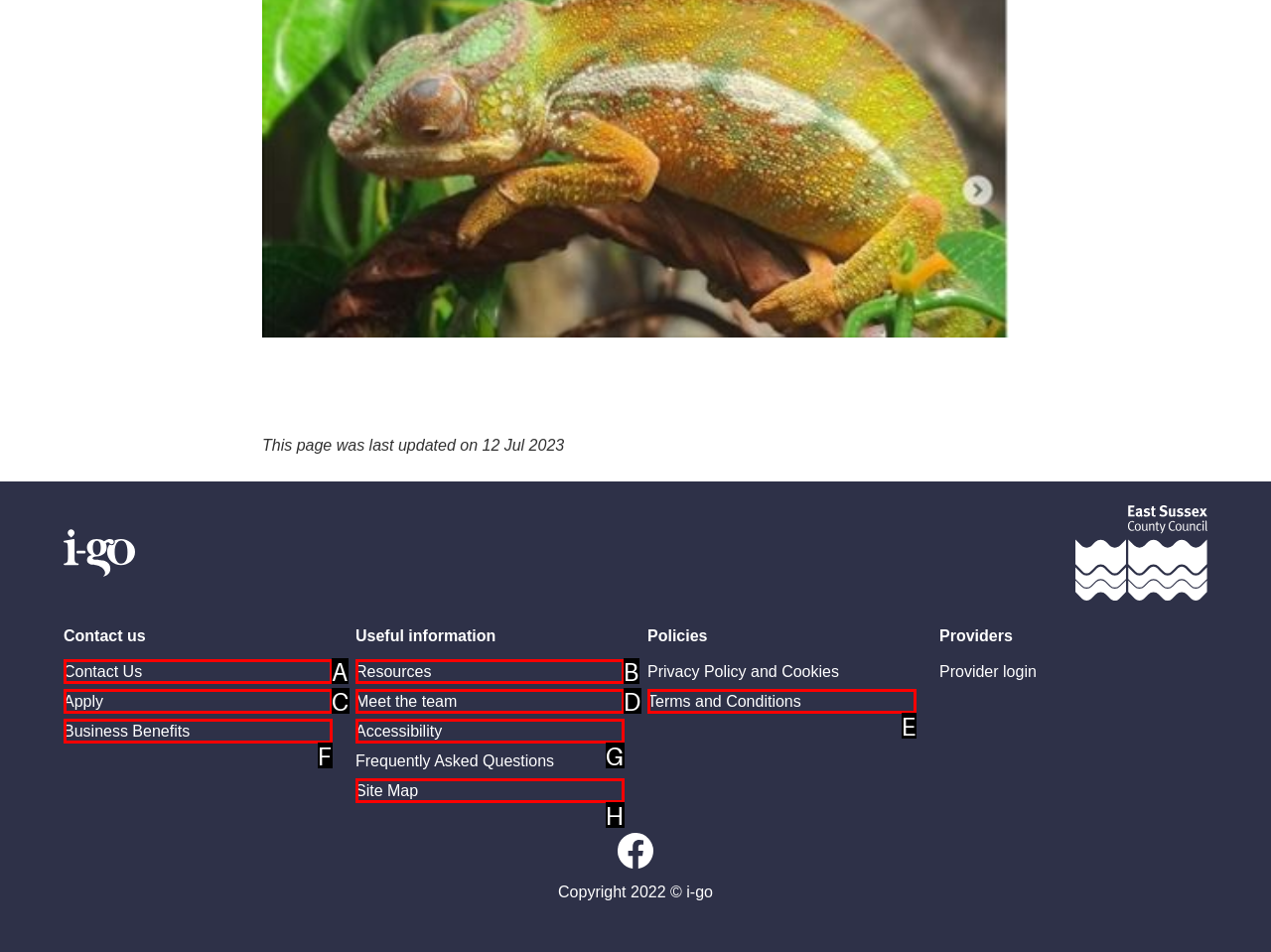Using the description: Terms and Conditions
Identify the letter of the corresponding UI element from the choices available.

E